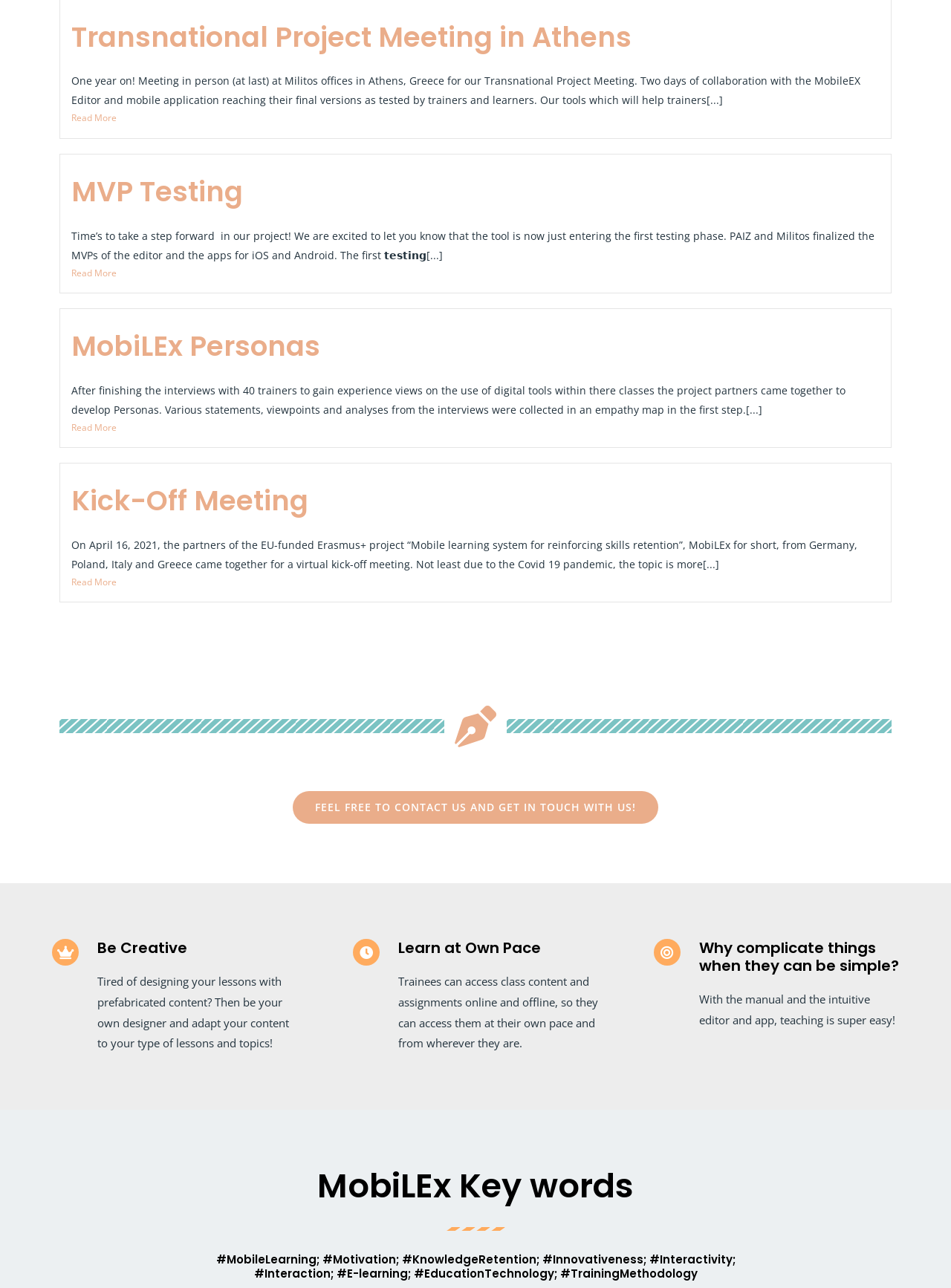What is the purpose of the MobiLEx project?
Refer to the image and give a detailed answer to the question.

The webpage mentions the MobiLEx project several times, and the context suggests that it is a project aimed at creating a mobile learning system. The project involves developing tools and applications for trainers and learners, and the webpage provides updates on the project's progress.